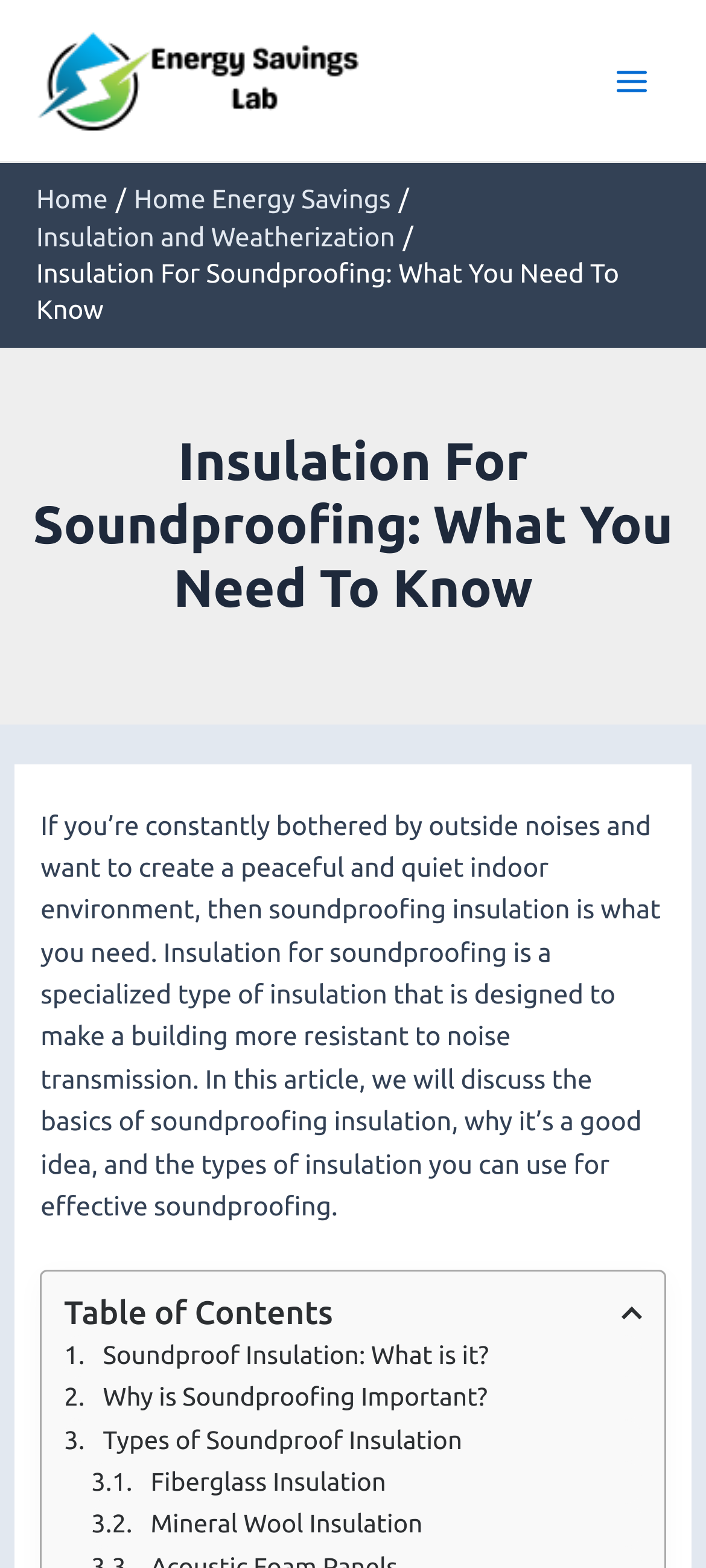Identify the bounding box for the UI element described as: "Mineral Wool Insulation". The coordinates should be four float numbers between 0 and 1, i.e., [left, top, right, bottom].

[0.129, 0.959, 0.909, 0.986]